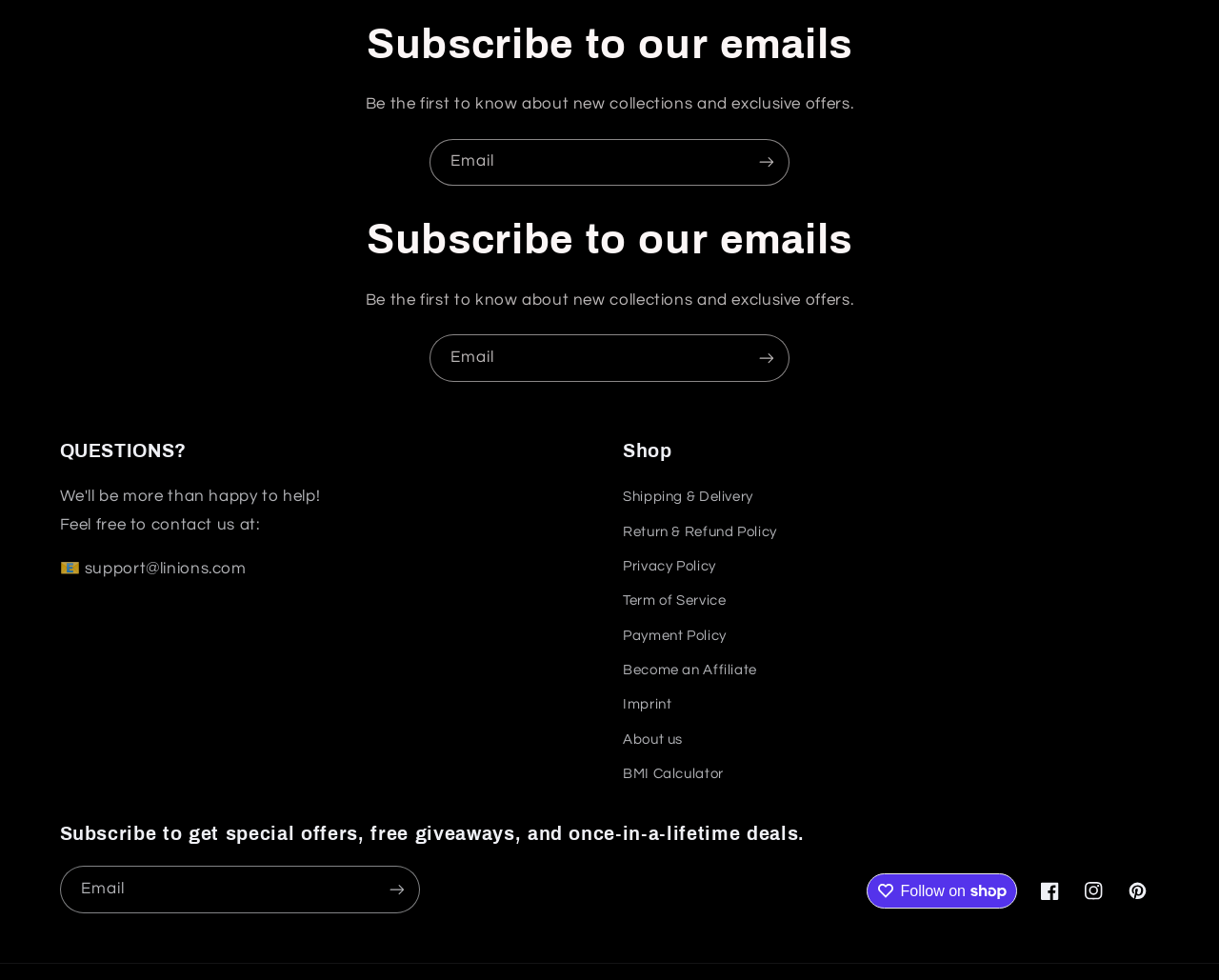Identify the bounding box coordinates for the UI element described as: "Instagram". The coordinates should be provided as four floats between 0 and 1: [left, top, right, bottom].

[0.879, 0.887, 0.915, 0.932]